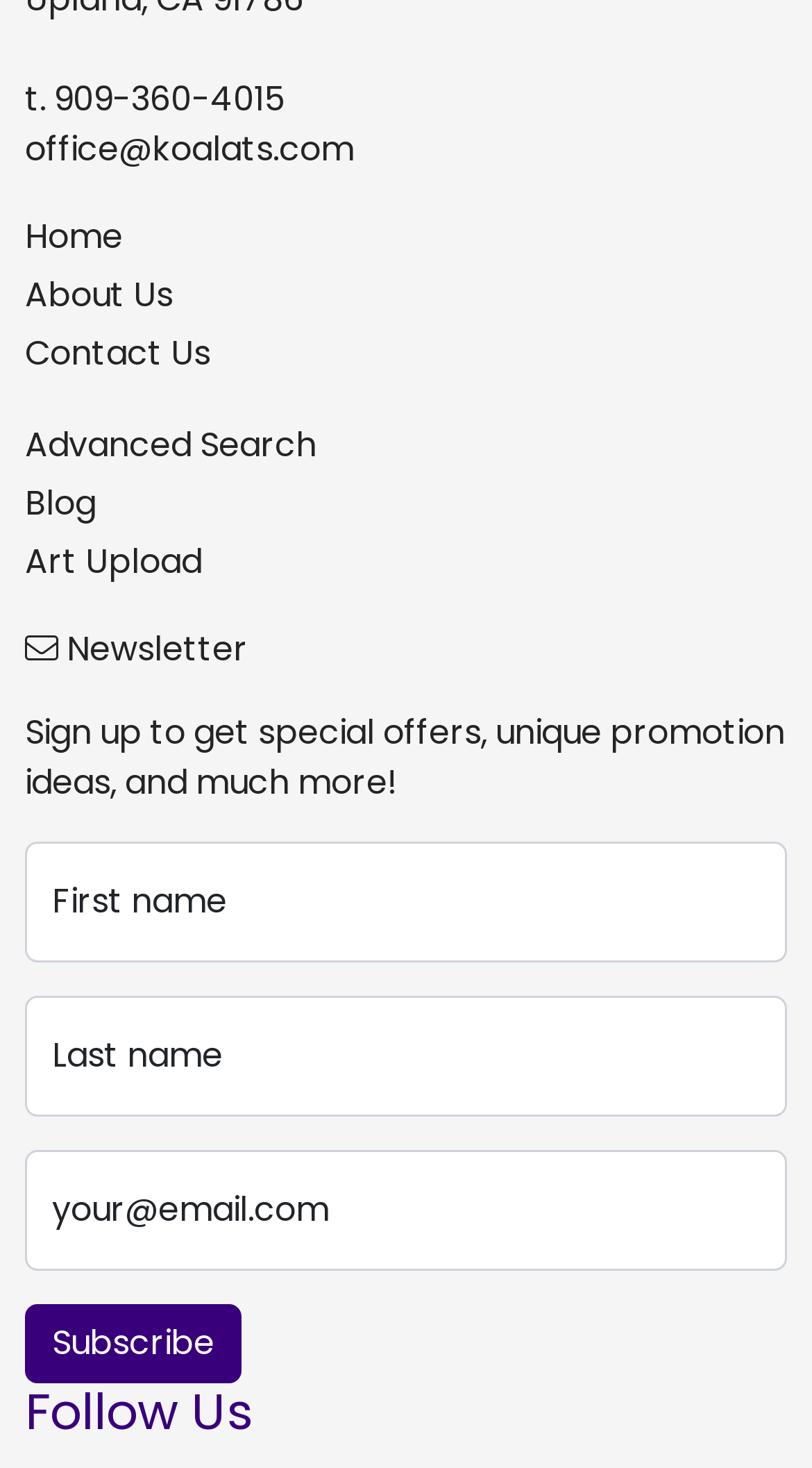Specify the bounding box coordinates of the element's region that should be clicked to achieve the following instruction: "Click the 'Subscribe' button". The bounding box coordinates consist of four float numbers between 0 and 1, in the format [left, top, right, bottom].

[0.031, 0.888, 0.297, 0.942]